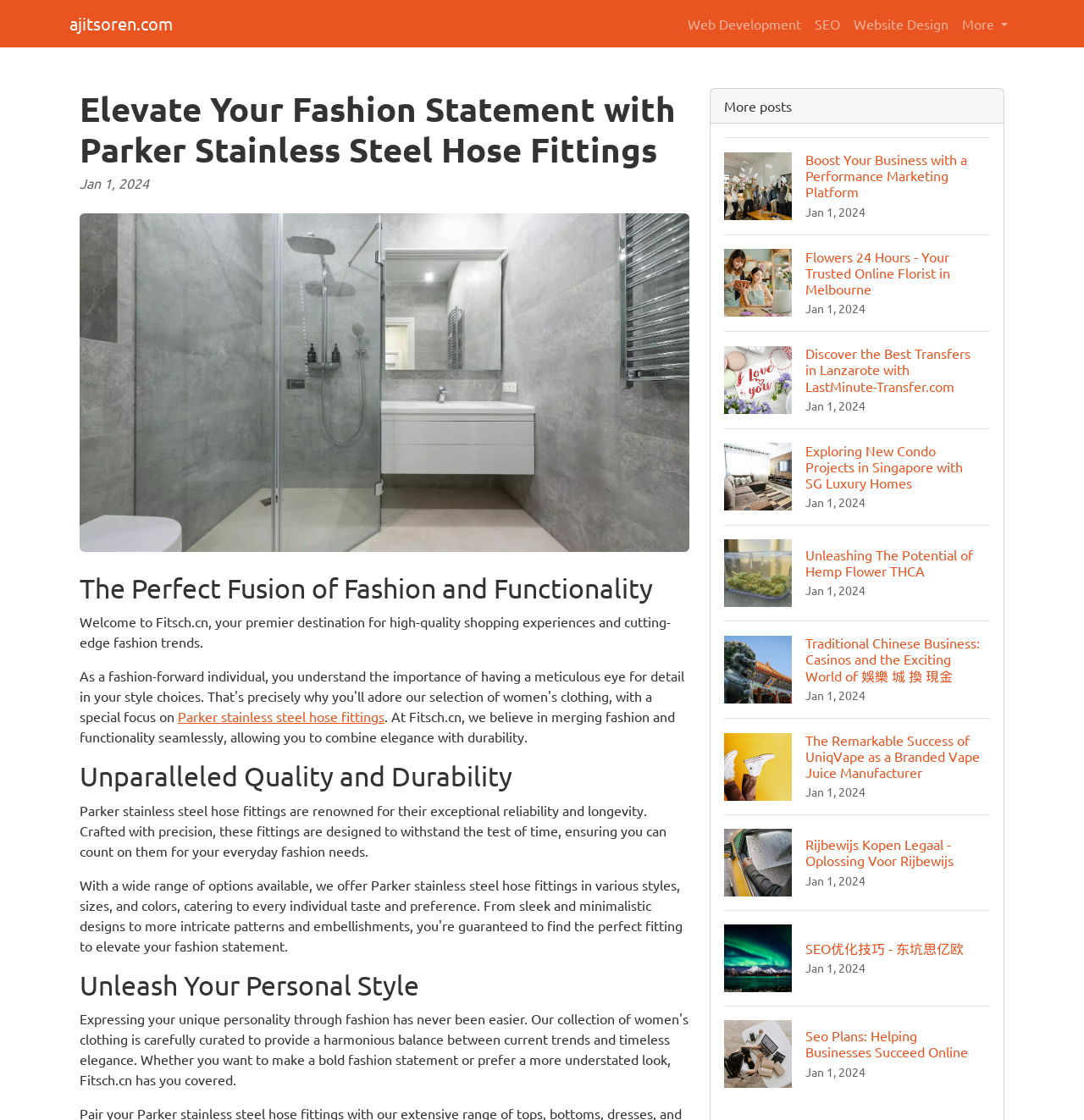Please identify the bounding box coordinates of the clickable region that I should interact with to perform the following instruction: "Check out the 'Boost Your Business with a Performance Marketing Platform' post". The coordinates should be expressed as four float numbers between 0 and 1, i.e., [left, top, right, bottom].

[0.668, 0.122, 0.913, 0.209]